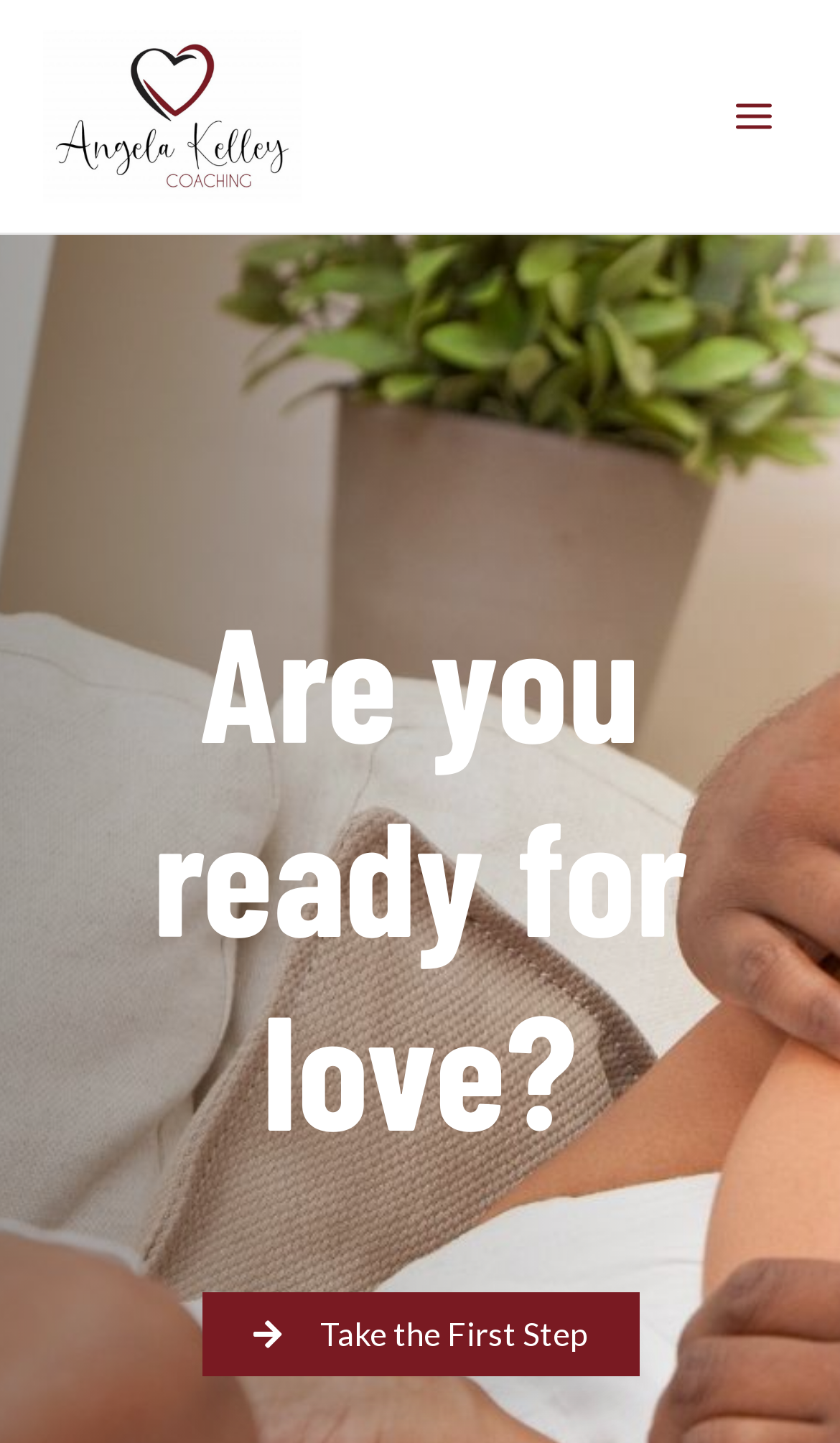Given the description of a UI element: "Edit this page", identify the bounding box coordinates of the matching element in the webpage screenshot.

None